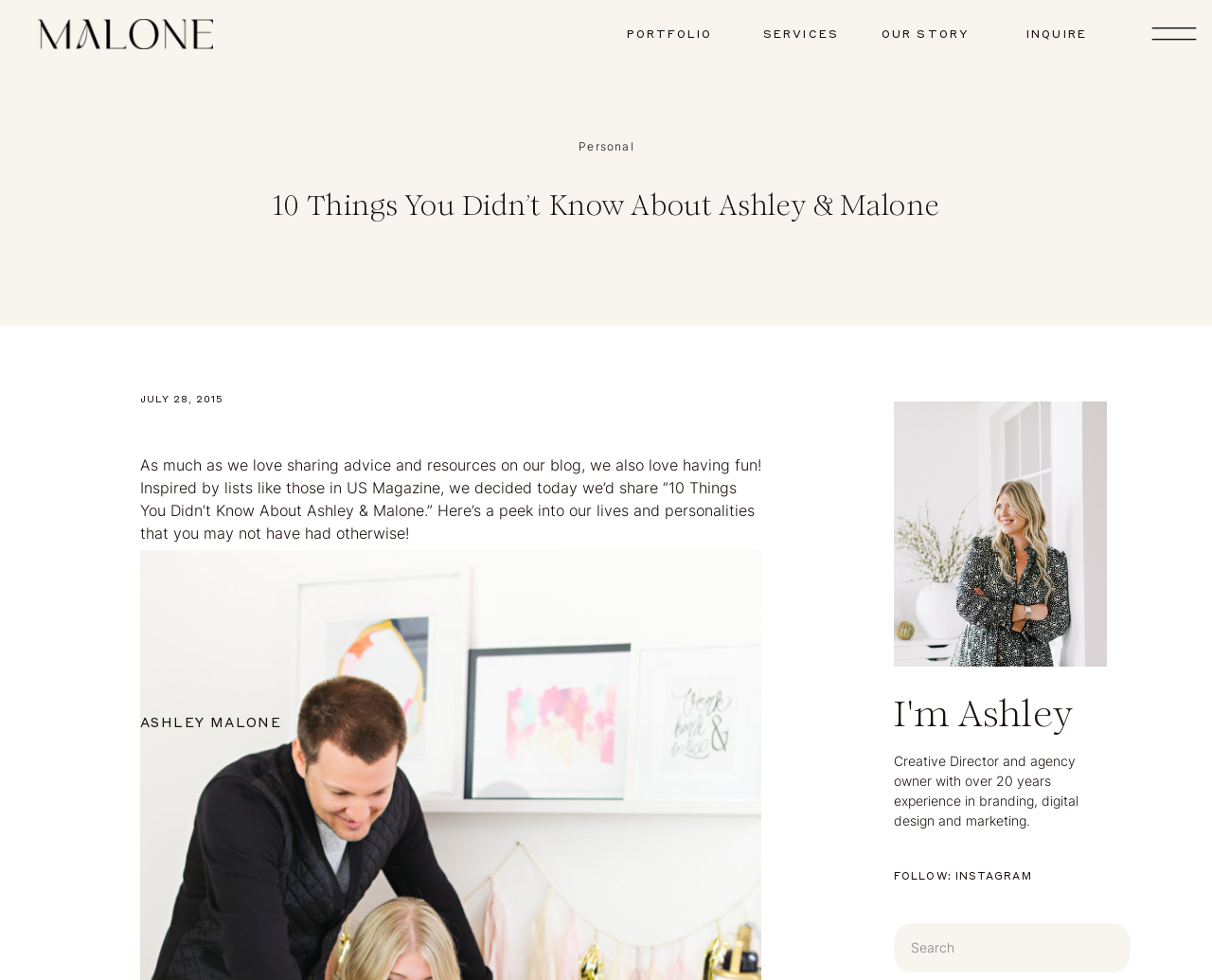How many years of experience does the agency owner have?
Using the image as a reference, deliver a detailed and thorough answer to the question.

I found this answer by looking at the StaticText element with the description 'Creative Director and agency owner with over 20 years experience in branding, digital design and marketing.' which provides information about the agency owner's experience.